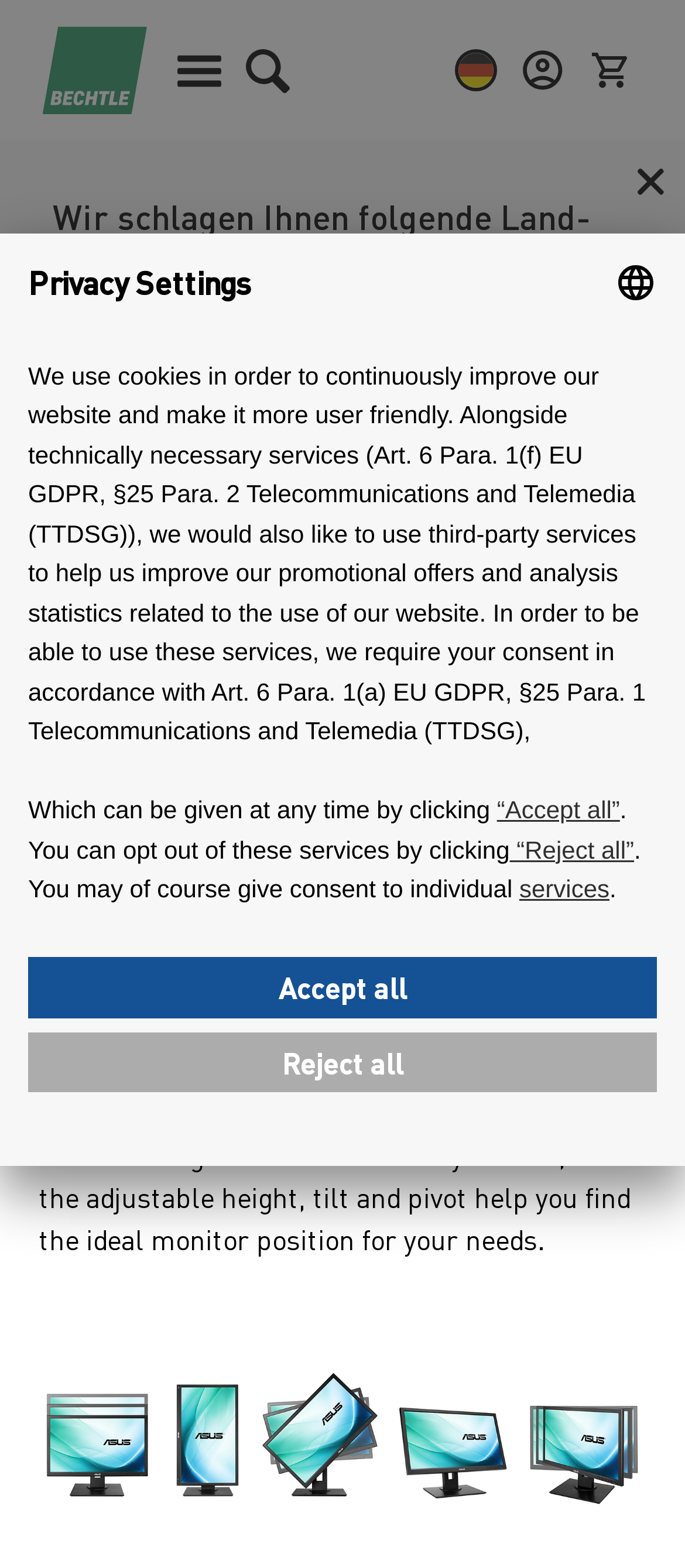Using the information in the image, give a detailed answer to the following question: How many images are on the page?

I counted the number of image elements on the page, which include the logo, navigation icons, and other graphics. There are 9 images in total.